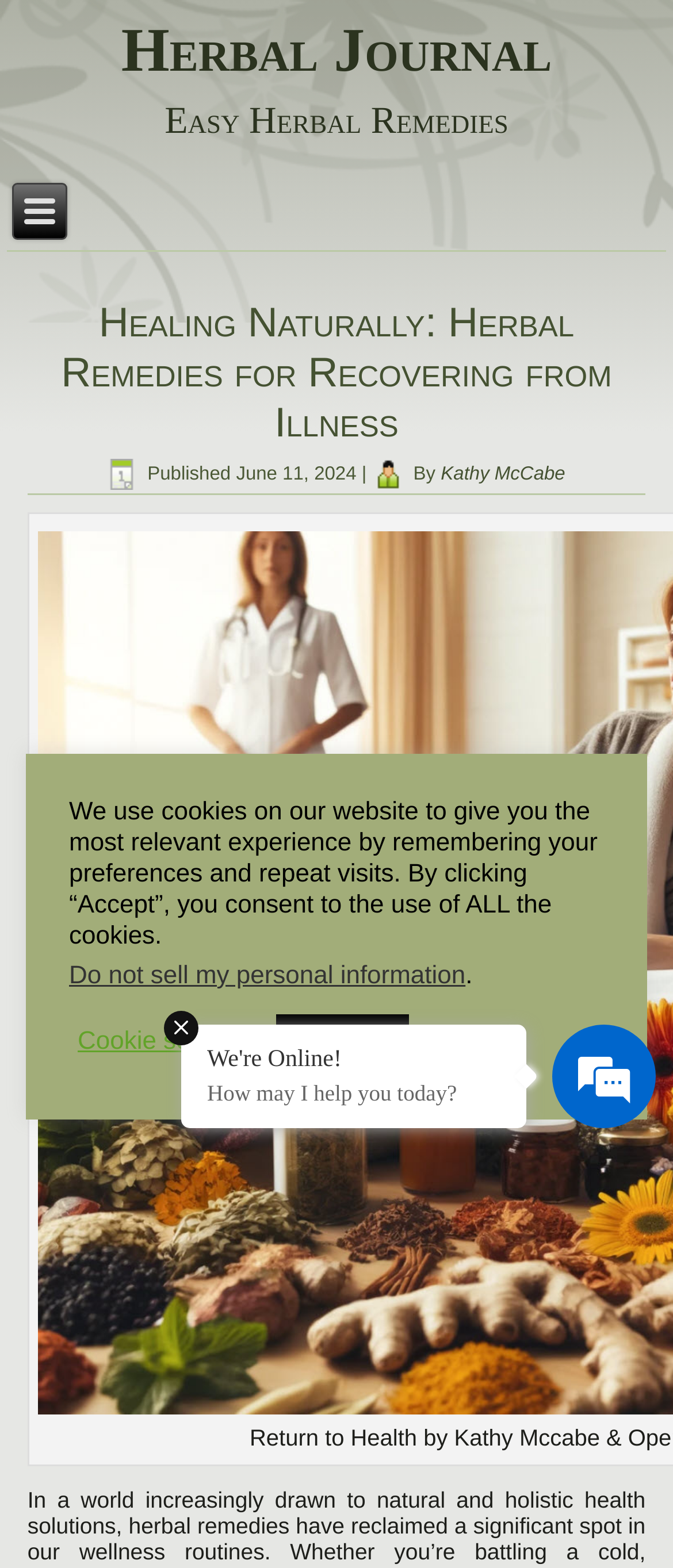Who is the author of the article?
Can you provide a detailed and comprehensive answer to the question?

I found the author's name by looking at the link element with the text 'Kathy McCabe'. This element is located near the publication date and time, which suggests that it is the author's name.